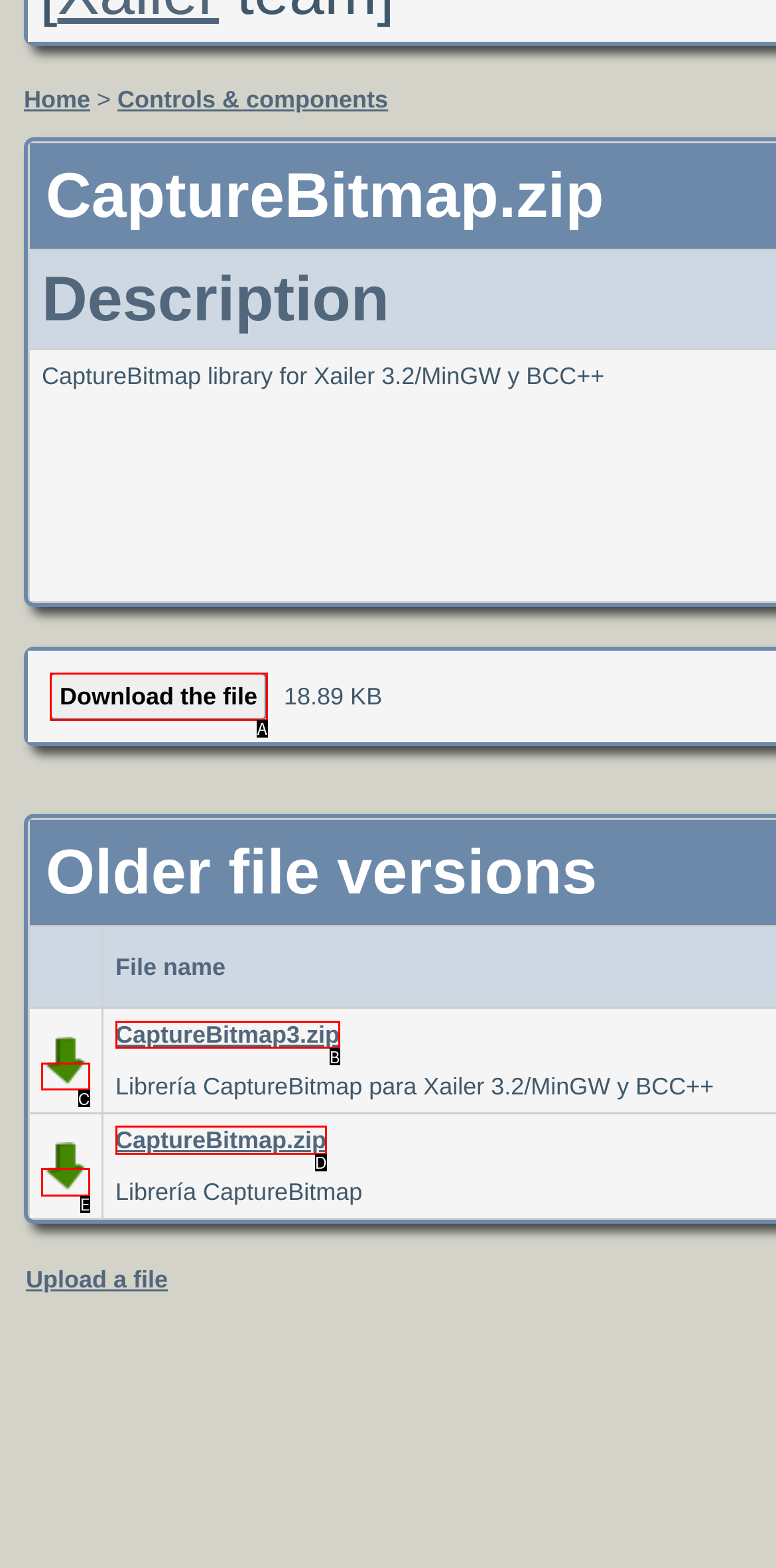From the choices provided, which HTML element best fits the description: alt="Download" title="Download this file"? Answer with the appropriate letter.

E